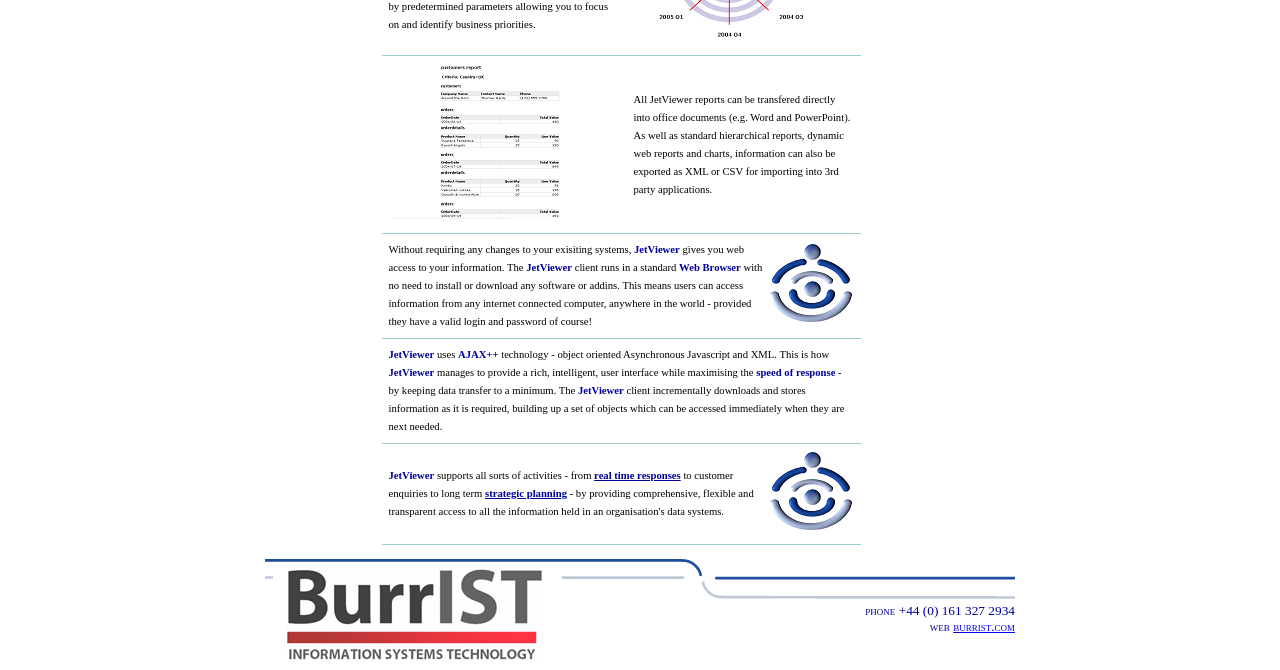Provide the bounding box coordinates of the UI element that matches the description: "real time responses".

[0.464, 0.701, 0.532, 0.718]